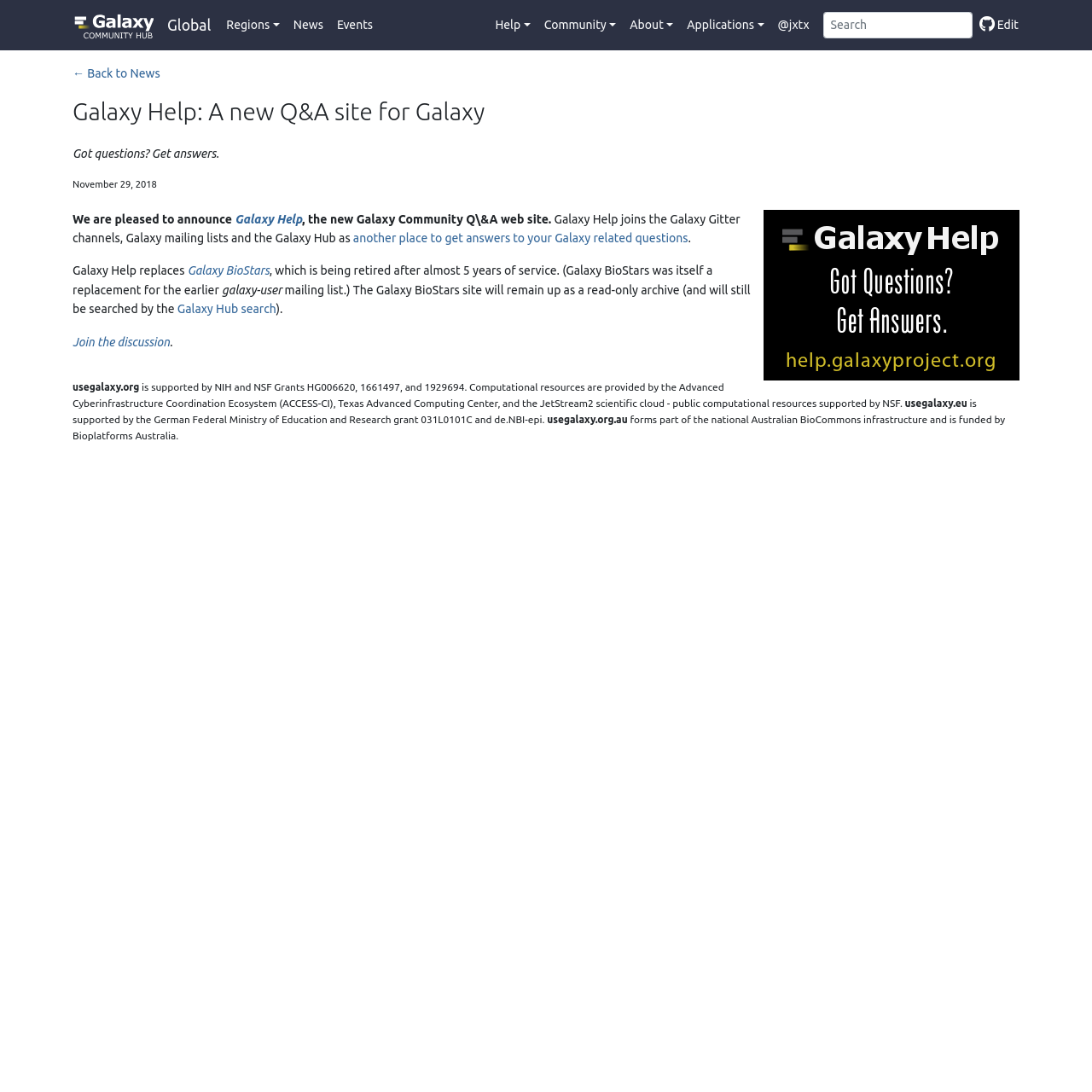Show the bounding box coordinates for the element that needs to be clicked to execute the following instruction: "Get help". Provide the coordinates in the form of four float numbers between 0 and 1, i.e., [left, top, right, bottom].

[0.447, 0.008, 0.492, 0.038]